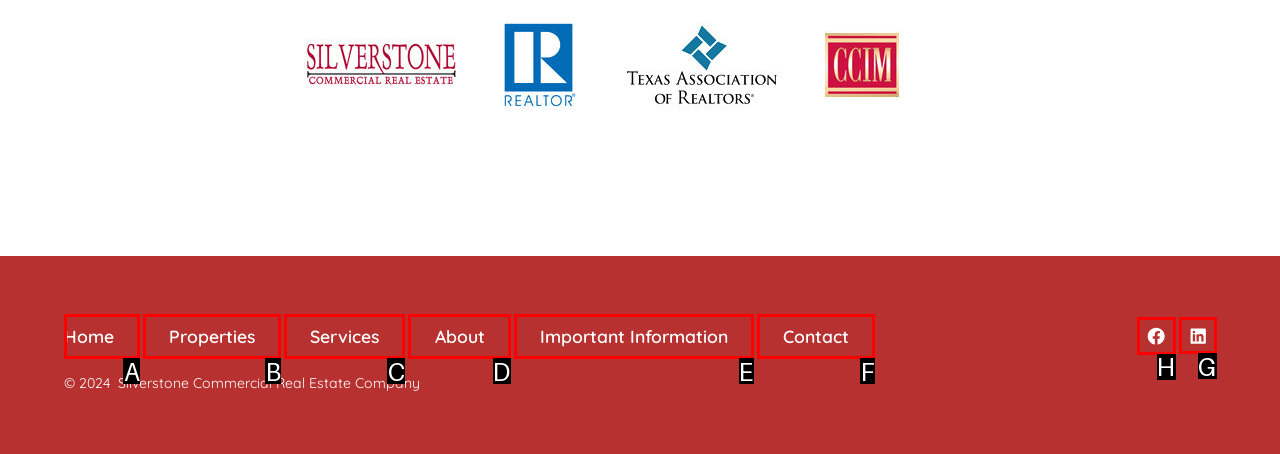Determine which letter corresponds to the UI element to click for this task: open Facebook in a new tab
Respond with the letter from the available options.

H